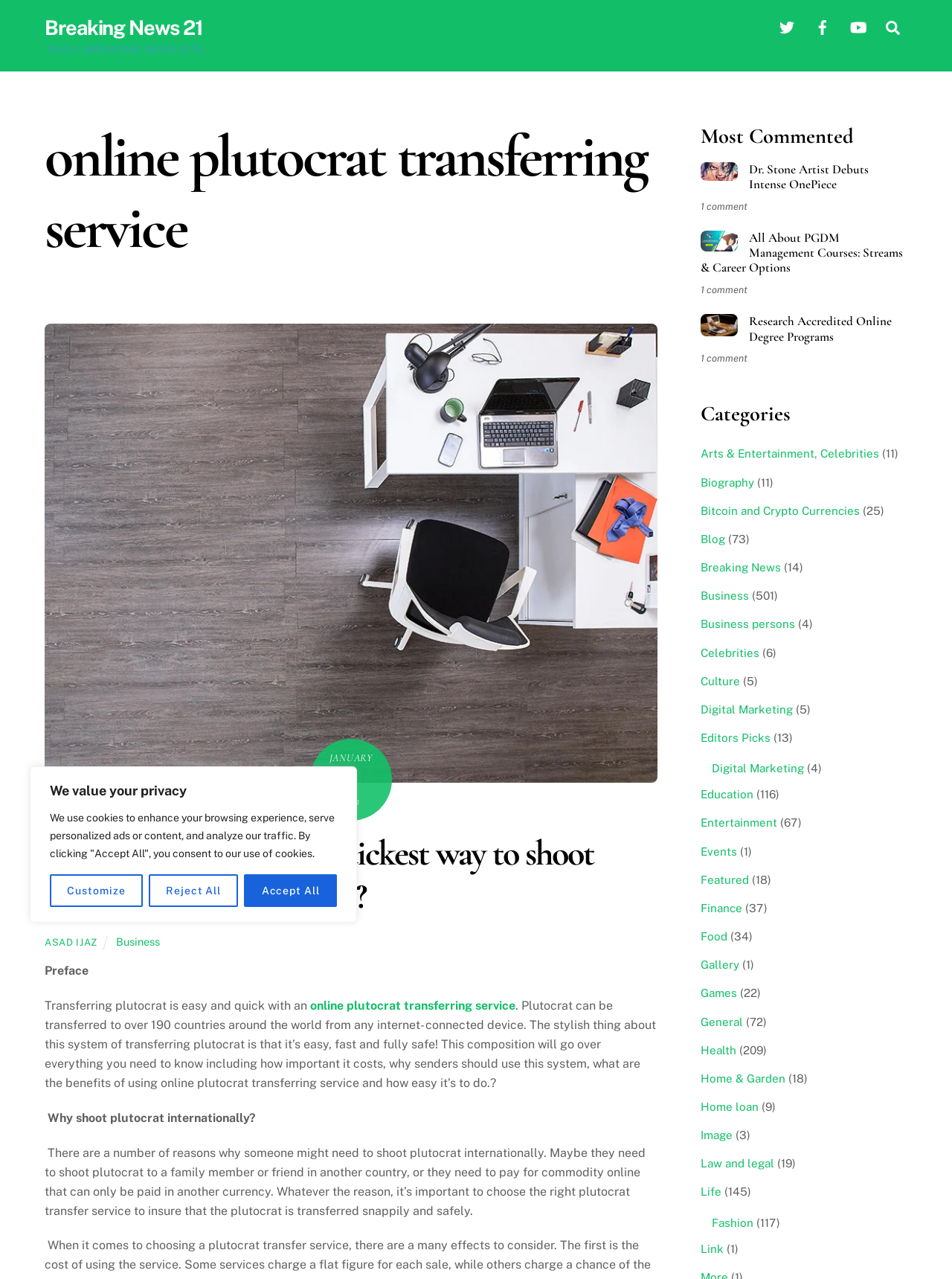Extract the bounding box coordinates for the HTML element that matches this description: "Asad ijaz". The coordinates should be four float numbers between 0 and 1, i.e., [left, top, right, bottom].

[0.047, 0.732, 0.102, 0.741]